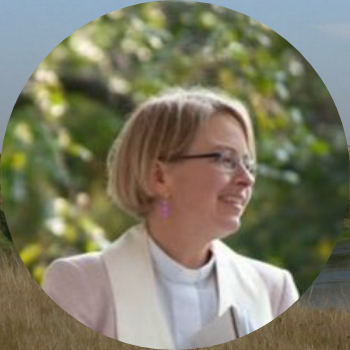Provide a comprehensive description of the image.

The image features a smiling woman with short, light-colored hair, wearing glasses and styled in a white clergy robe. She is depicted in a circular frame, set against a blurred backdrop of greenery, suggesting an outdoor setting. The soft focus enhances her warm expression, conveying a sense of approachability and serenity. This visual complements the theme of a spiritual or community-oriented context, likely linking to her role as a minister or leader. The overall mood of the image reflects an atmosphere of contemplation and connection, resonating with the values of community and faith highlighted in the associated content of "Currie-Jesson."